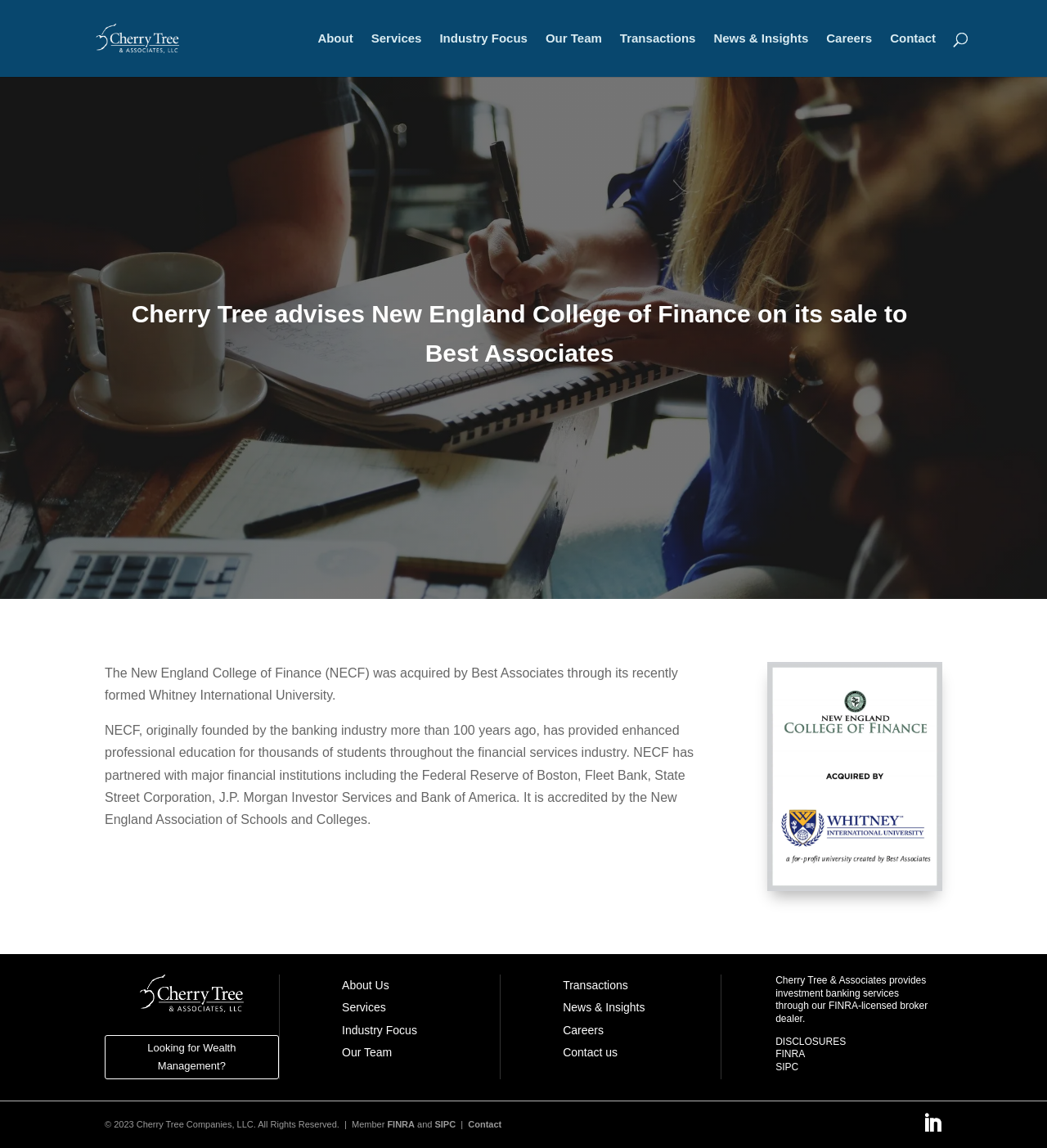Describe all visible elements and their arrangement on the webpage.

The webpage is about Cherry Tree & Associates, an investment banking firm. At the top, there is a logo of Cherry Tree & Associates, accompanied by a link to the company's homepage. Below the logo, there is a navigation menu with seven links: About, Services, Industry Focus, Our Team, Transactions, News & Insights, and Careers.

The main content of the webpage is an article about Cherry Tree advising New England College of Finance on its sale to Best Associates. The article has a heading that summarizes the transaction, followed by two paragraphs of text that provide more details about the sale and the history of New England College of Finance.

On the right side of the article, there are several links to other pages on the website, including About Us, Services, Industry Focus, Our Team, Transactions, News & Insights, and Careers. These links are repeated at the bottom of the page as well.

At the bottom of the page, there is a section with legal information, including a statement about Cherry Tree & Associates providing investment banking services through their FINRA-licensed broker dealer, and links to DISCLOSURES, FINRA, and SIPC.

The webpage also has a search bar at the top, and a copyright notice at the very bottom, which includes links to FINRA and SIPC, as well as a link to the Contact page.